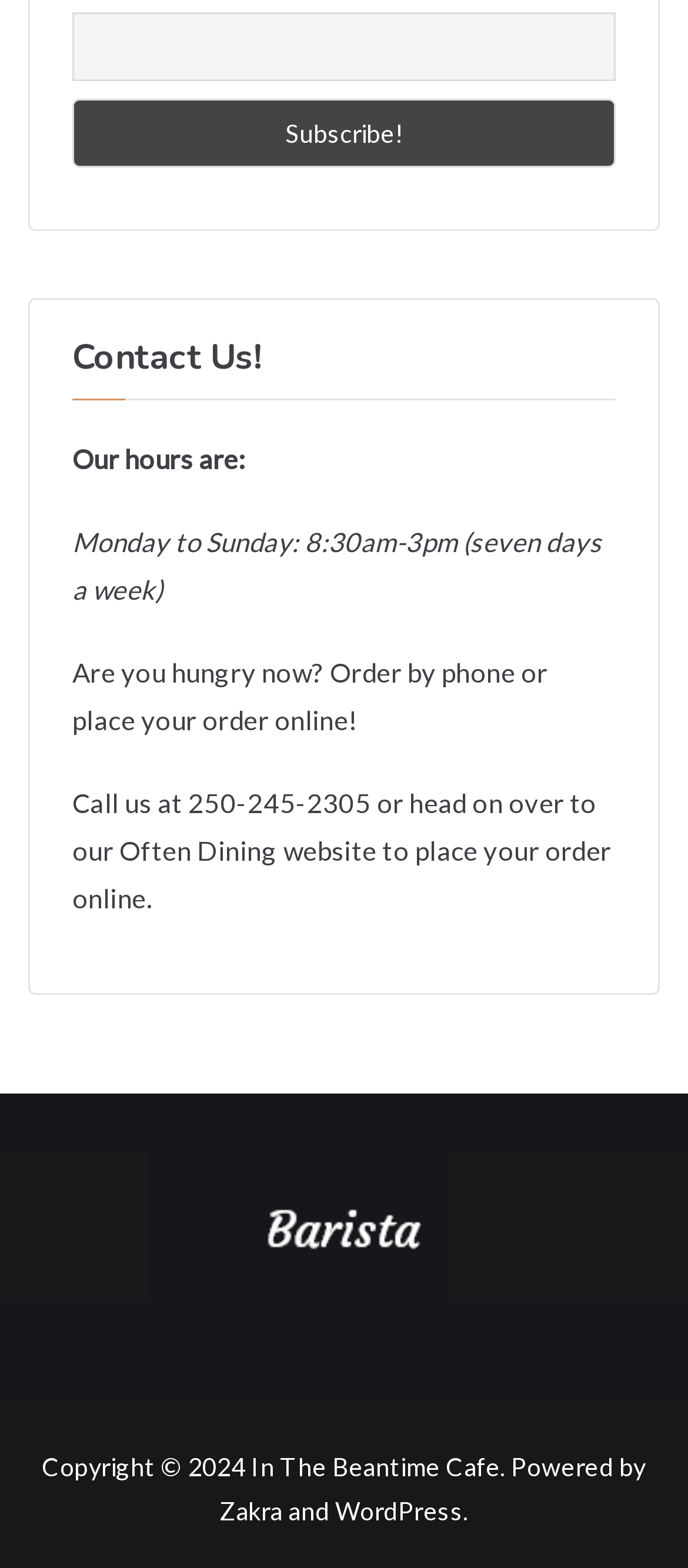Please study the image and answer the question comprehensively:
What is the phone number to order food?

I found the phone number by looking at the text that says 'Call us at 250-245-2305 or head on over to our' which is located below the 'Our hours are:' text.